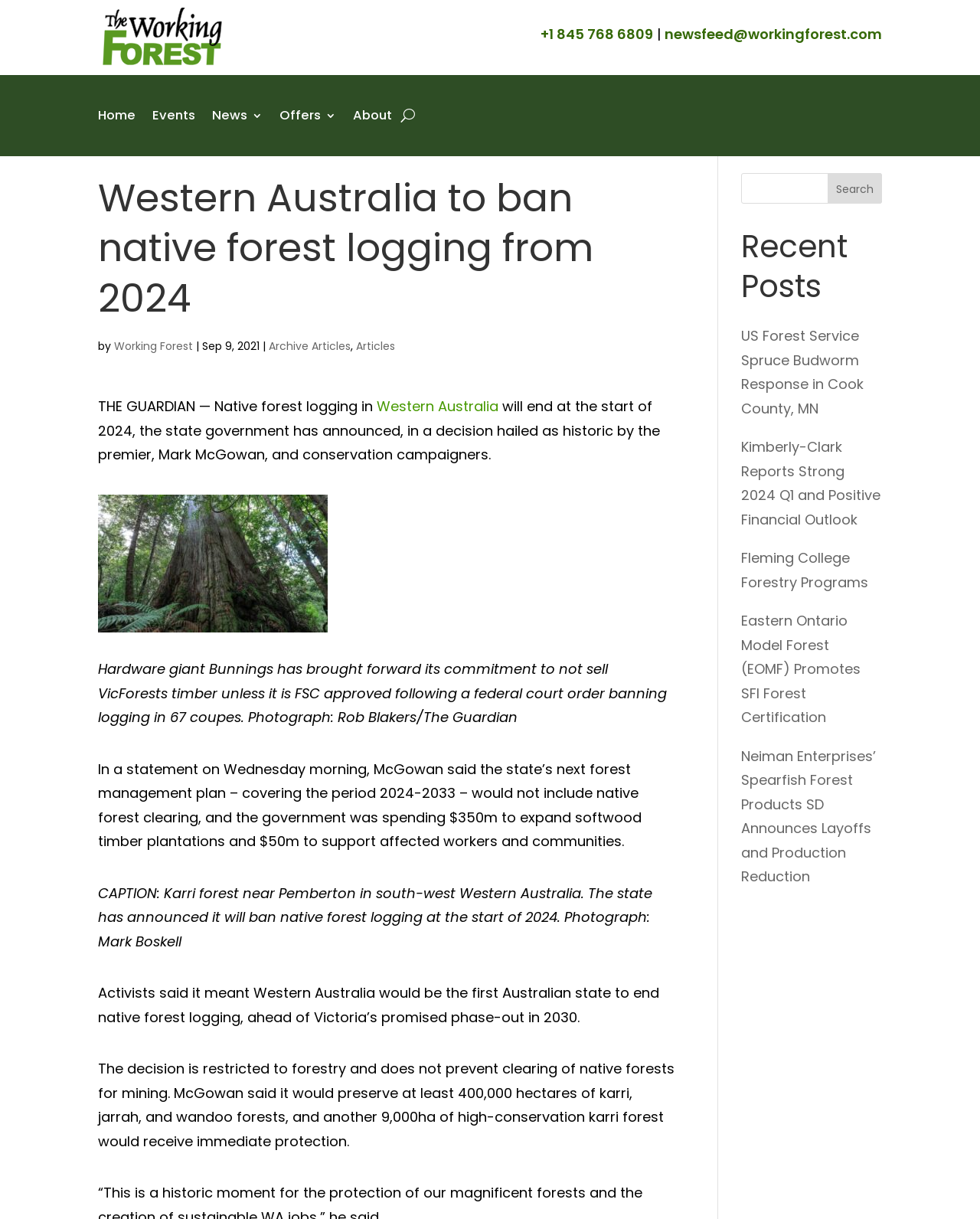What is the topic of the main article?
Please provide a full and detailed response to the question.

The main article is about the decision of the Western Australian state government to ban native forest logging from 2024, and the article provides details about the decision and its implications.